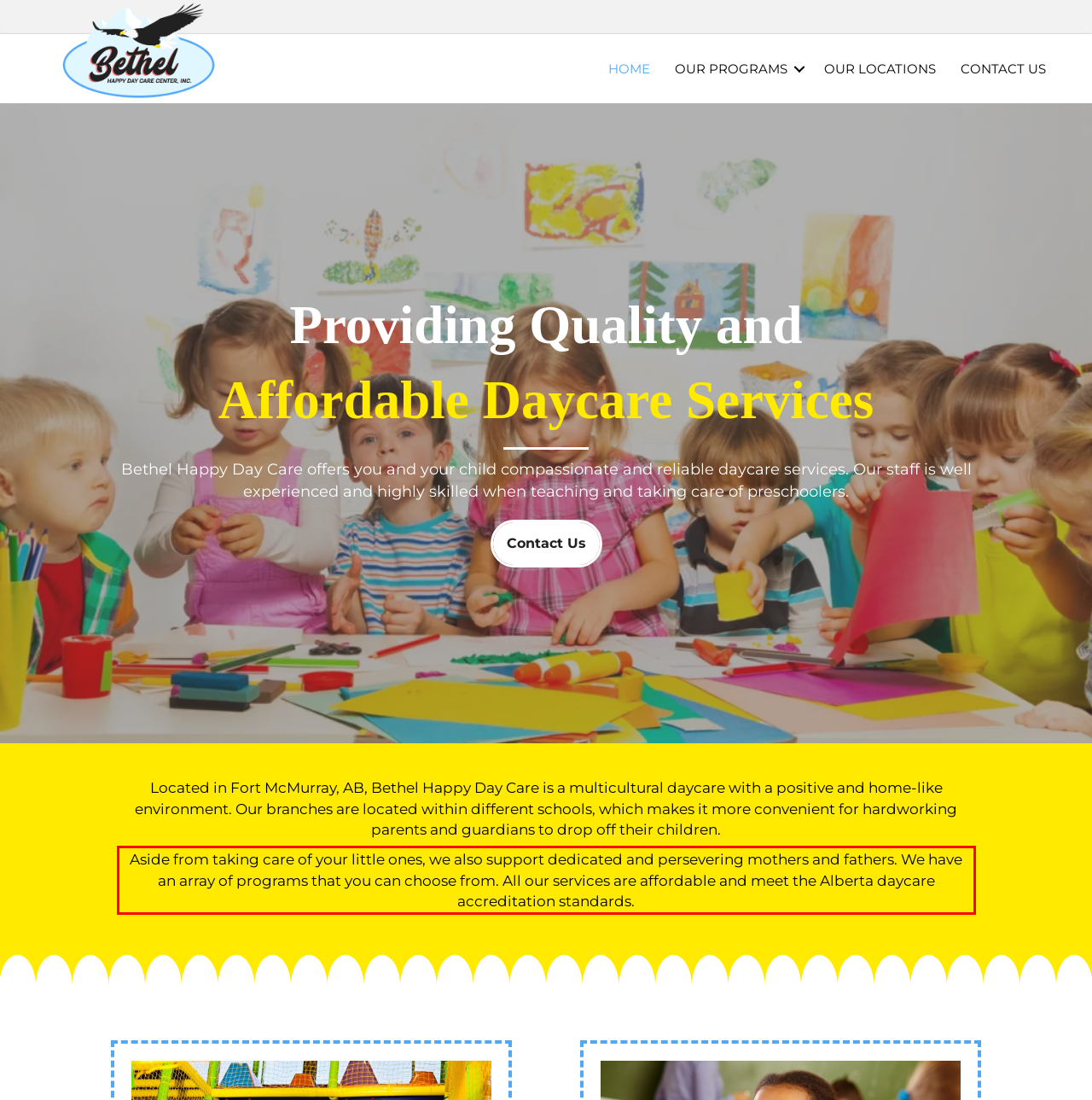From the given screenshot of a webpage, identify the red bounding box and extract the text content within it.

Aside from taking care of your little ones, we also support dedicated and persevering mothers and fathers. We have an array of programs that you can choose from. All our services are affordable and meet the Alberta daycare accreditation standards.